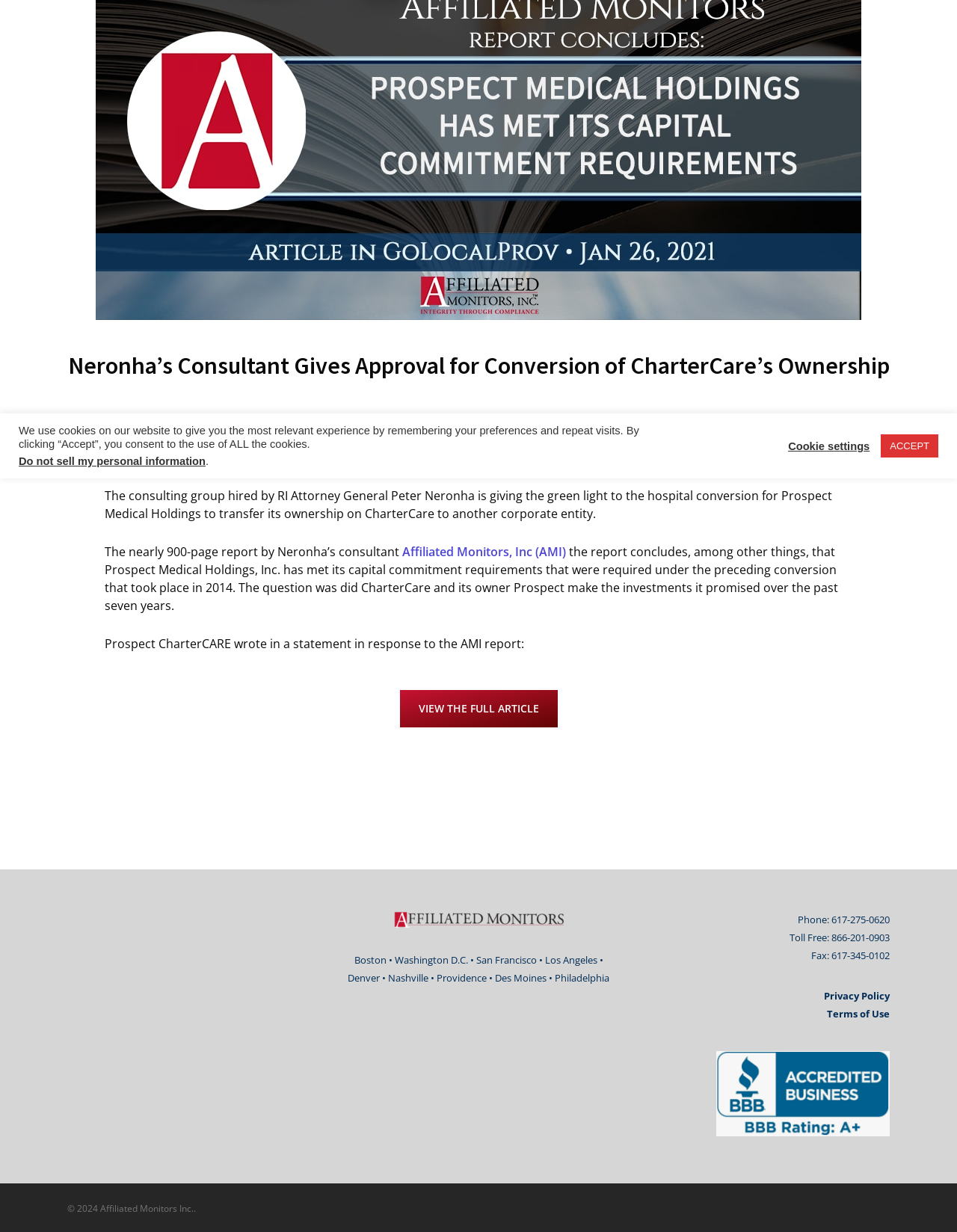Find and provide the bounding box coordinates for the UI element described here: "Privacy Policy". The coordinates should be given as four float numbers between 0 and 1: [left, top, right, bottom].

[0.861, 0.803, 0.93, 0.814]